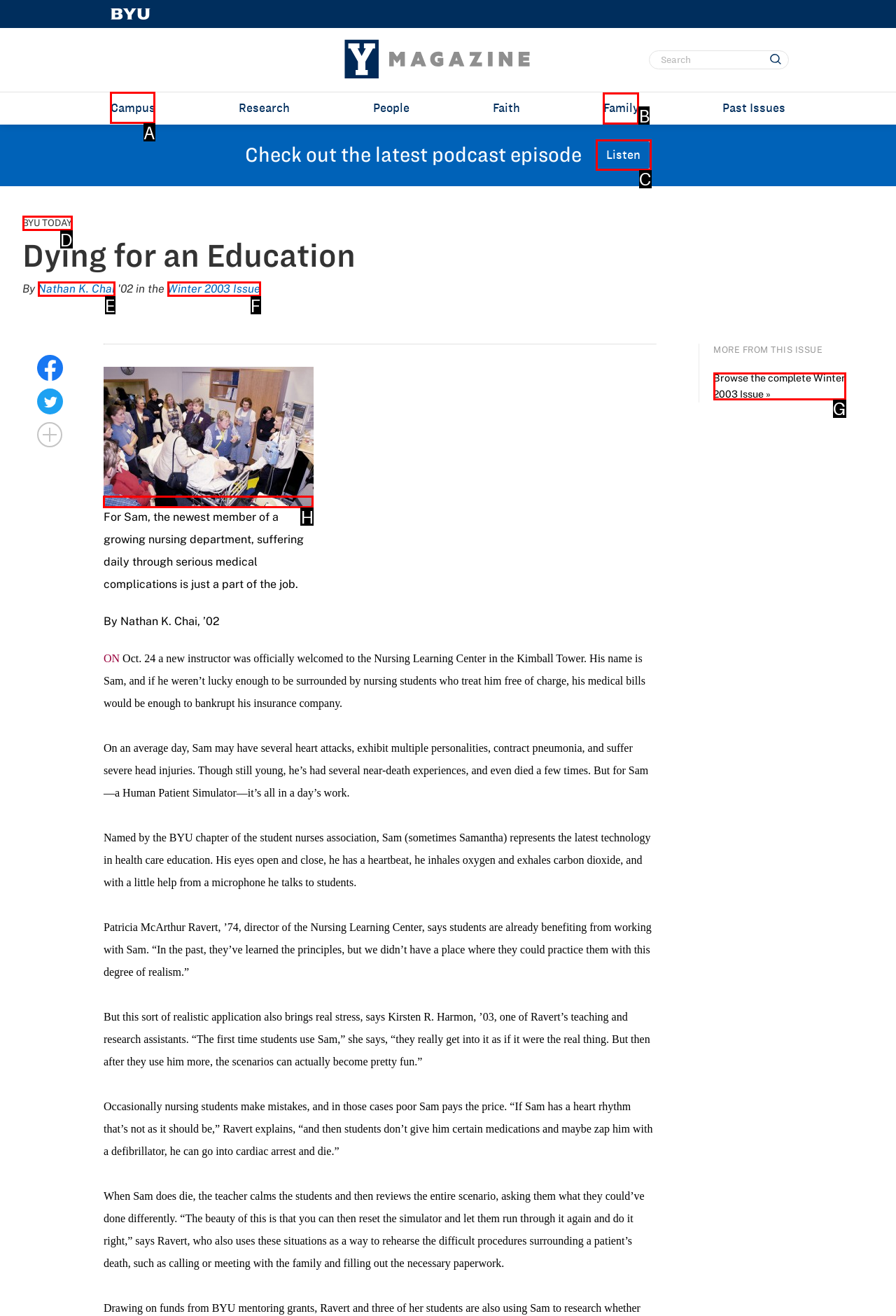Show which HTML element I need to click to perform this task: Go to Campus page Answer with the letter of the correct choice.

A